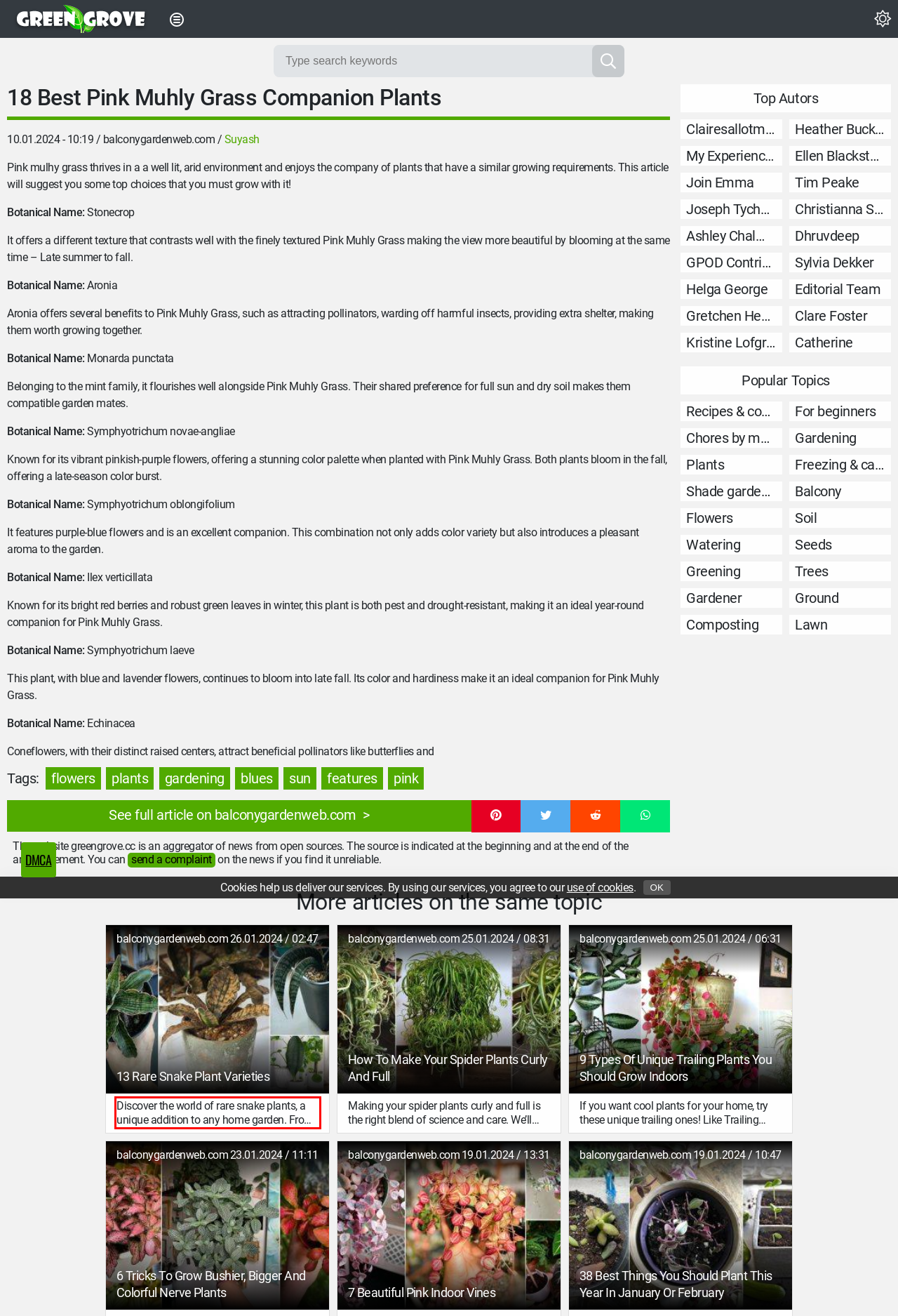You have a screenshot of a webpage, and there is a red bounding box around a UI element. Utilize OCR to extract the text within this red bounding box.

Discover the world of rare snake plants, a unique addition to any home garden. From the strikingly patterned 'Sansevieria Masoniana' to the compact and charming 'Sansevieria Trifasciata Hahnii', these varieties are not just visually stunning but also remarkably resilient and low-maintenance.